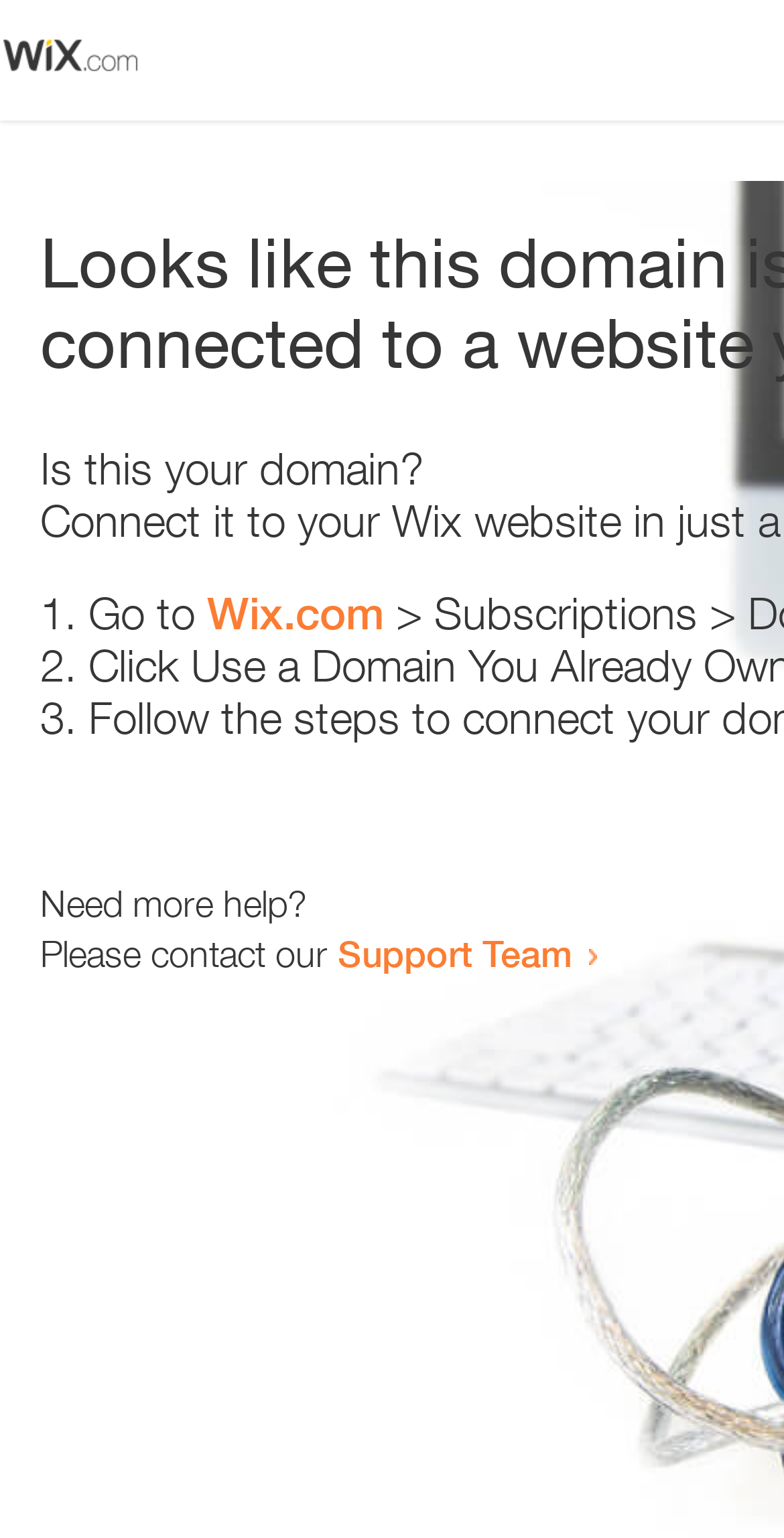How many text elements are present?
Please provide a single word or phrase based on the screenshot.

5